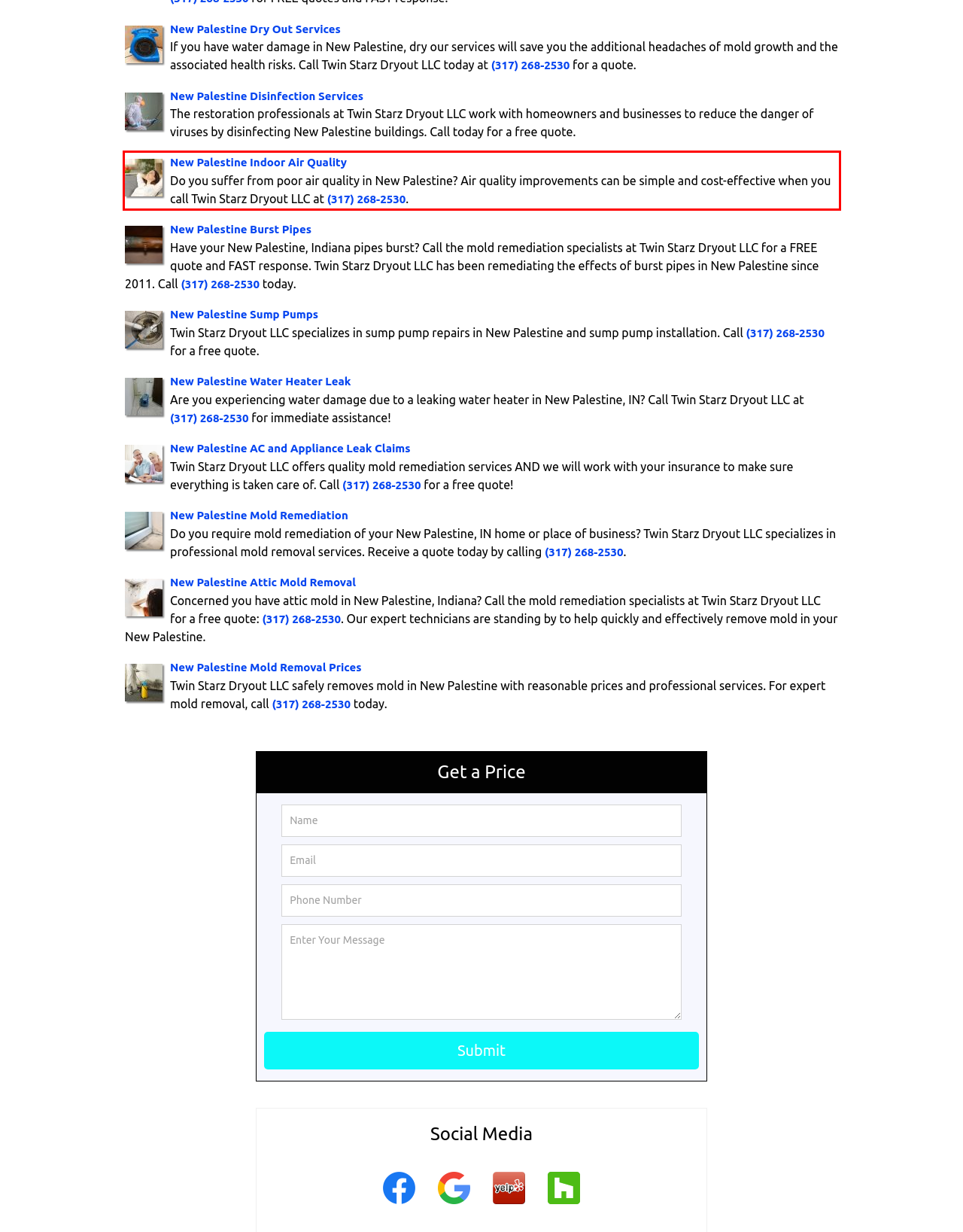Given the screenshot of the webpage, identify the red bounding box, and recognize the text content inside that red bounding box.

New Palestine Indoor Air Quality Do you suffer from poor air quality in New Palestine? Air quality improvements can be simple and cost-effective when you call Twin Starz Dryout LLC at (317) 268-2530.